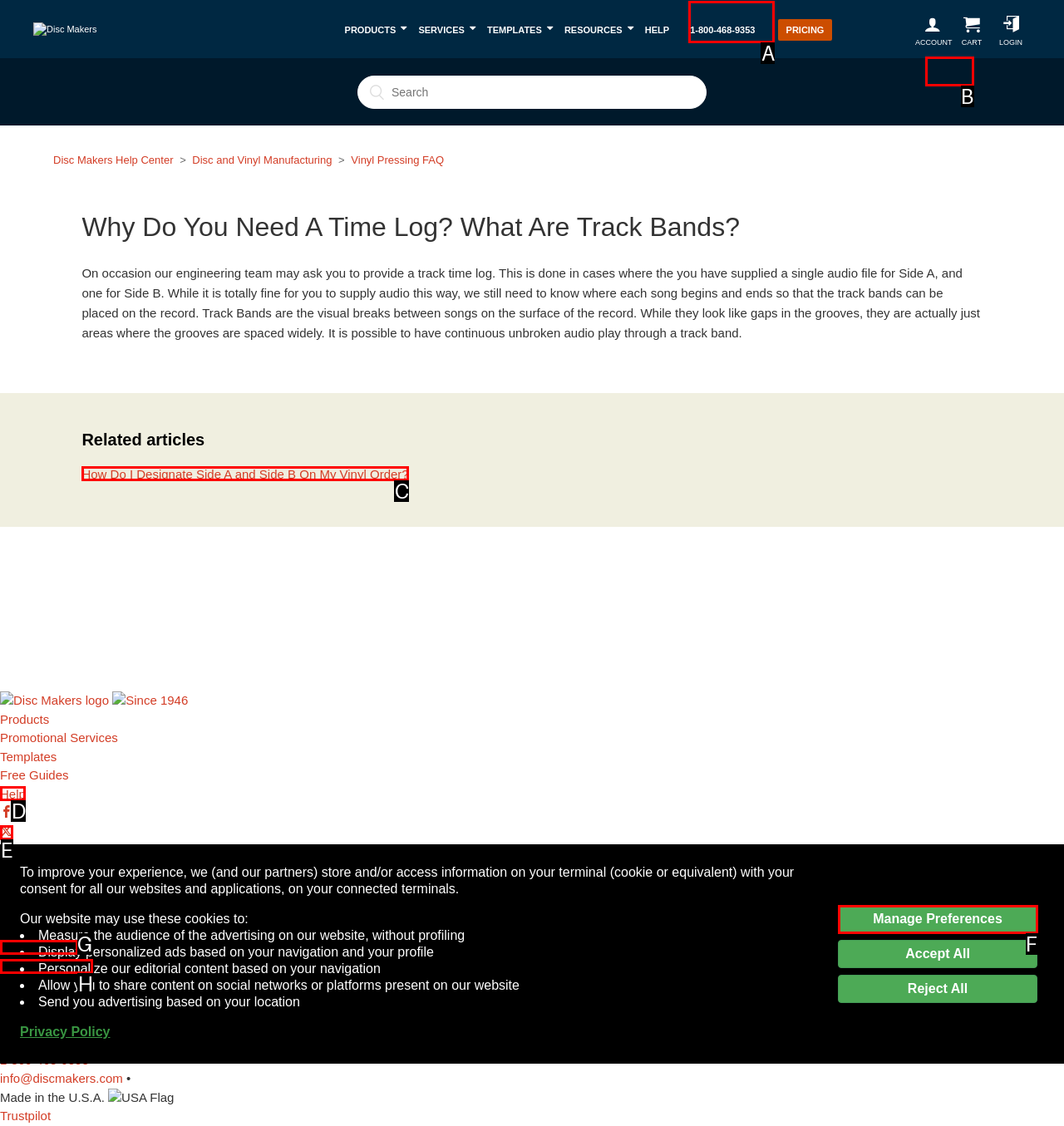Point out the correct UI element to click to carry out this instruction: Contact Disc Makers
Answer with the letter of the chosen option from the provided choices directly.

A